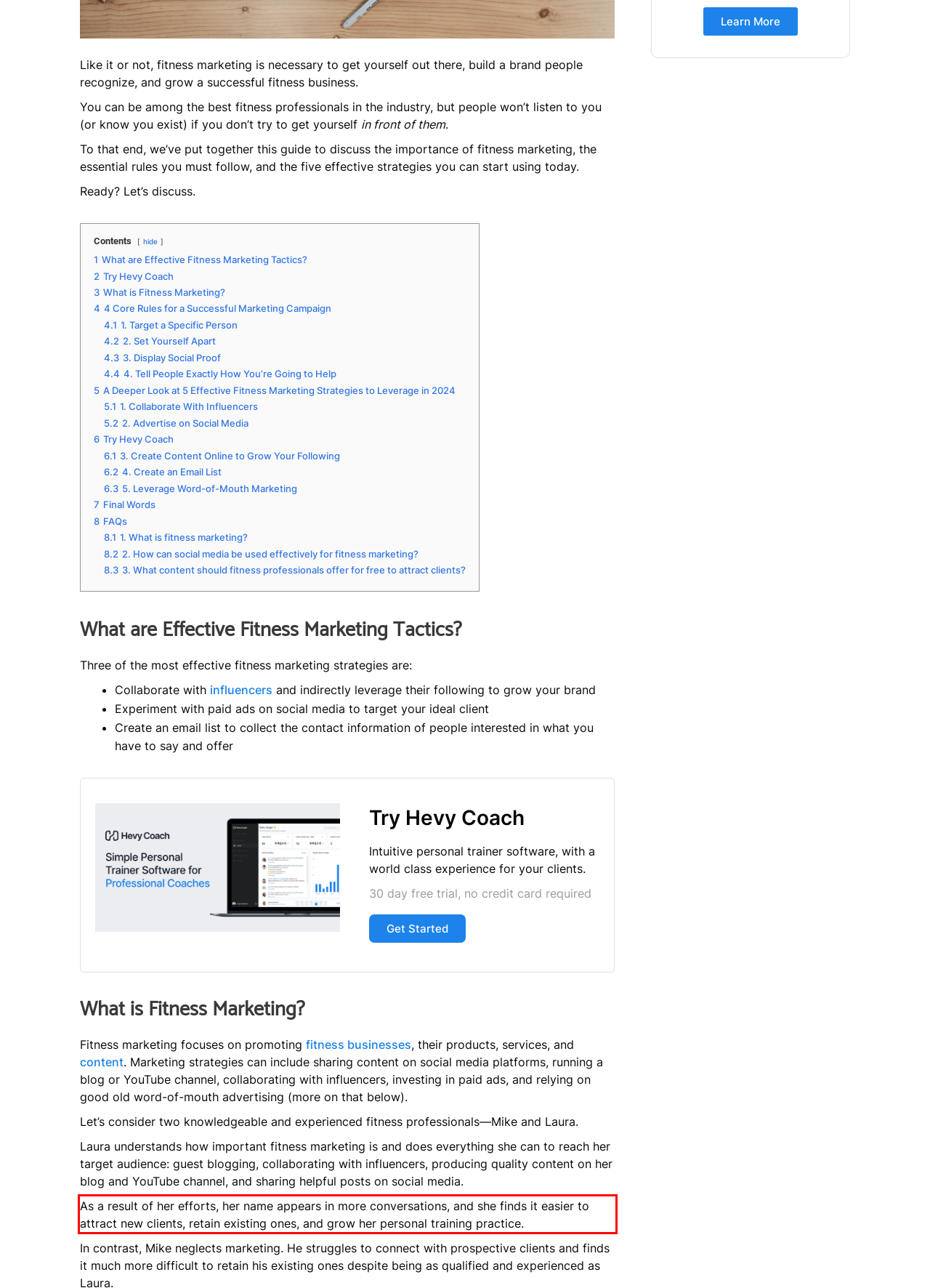Analyze the red bounding box in the provided webpage screenshot and generate the text content contained within.

As a result of her efforts, her name appears in more conversations, and she finds it easier to attract new clients, retain existing ones, and grow her personal training practice.